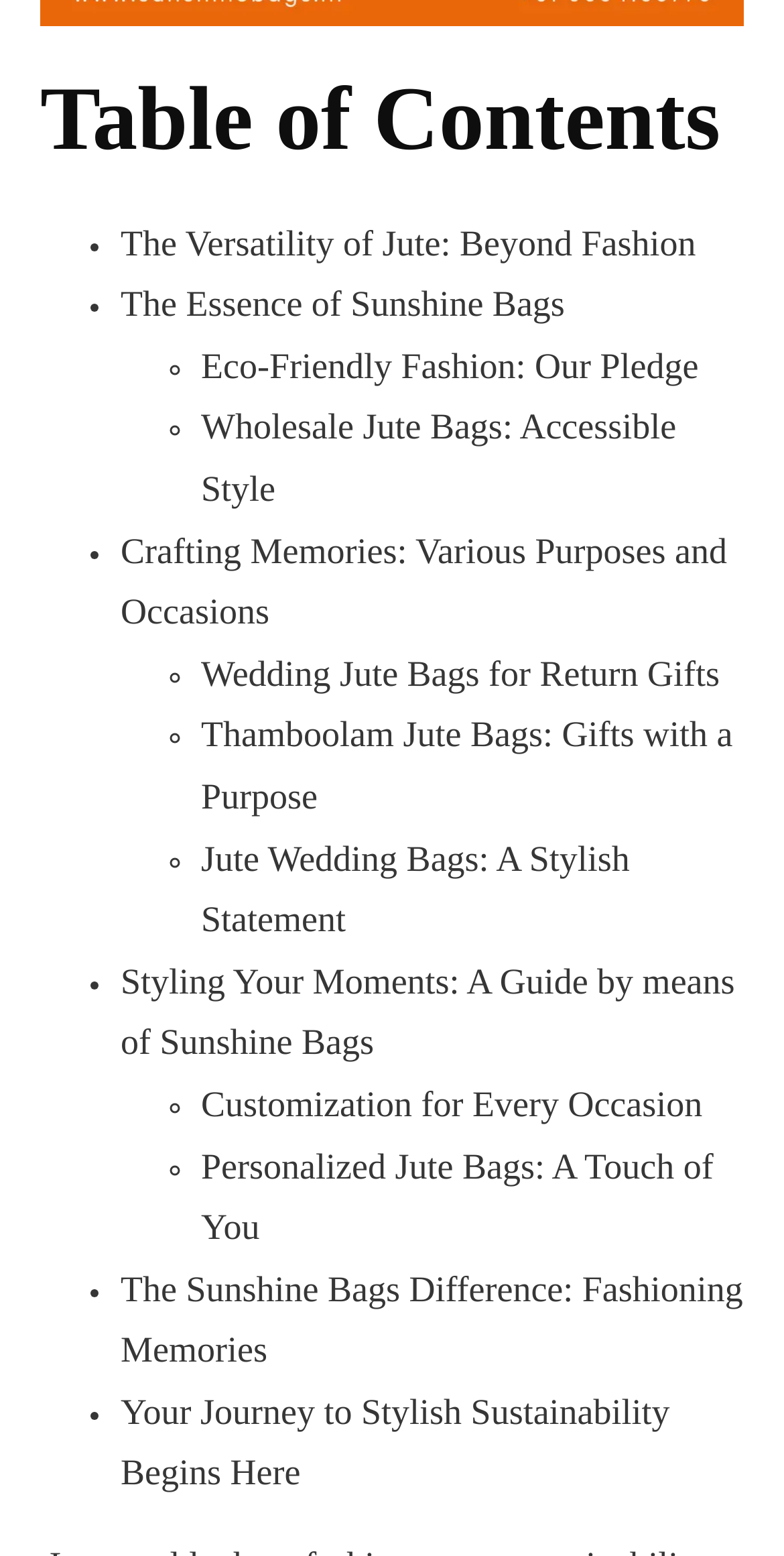Identify the bounding box for the UI element specified in this description: "Eco-Friendly Fashion: Our Pledge". The coordinates must be four float numbers between 0 and 1, formatted as [left, top, right, bottom].

[0.256, 0.222, 0.902, 0.248]